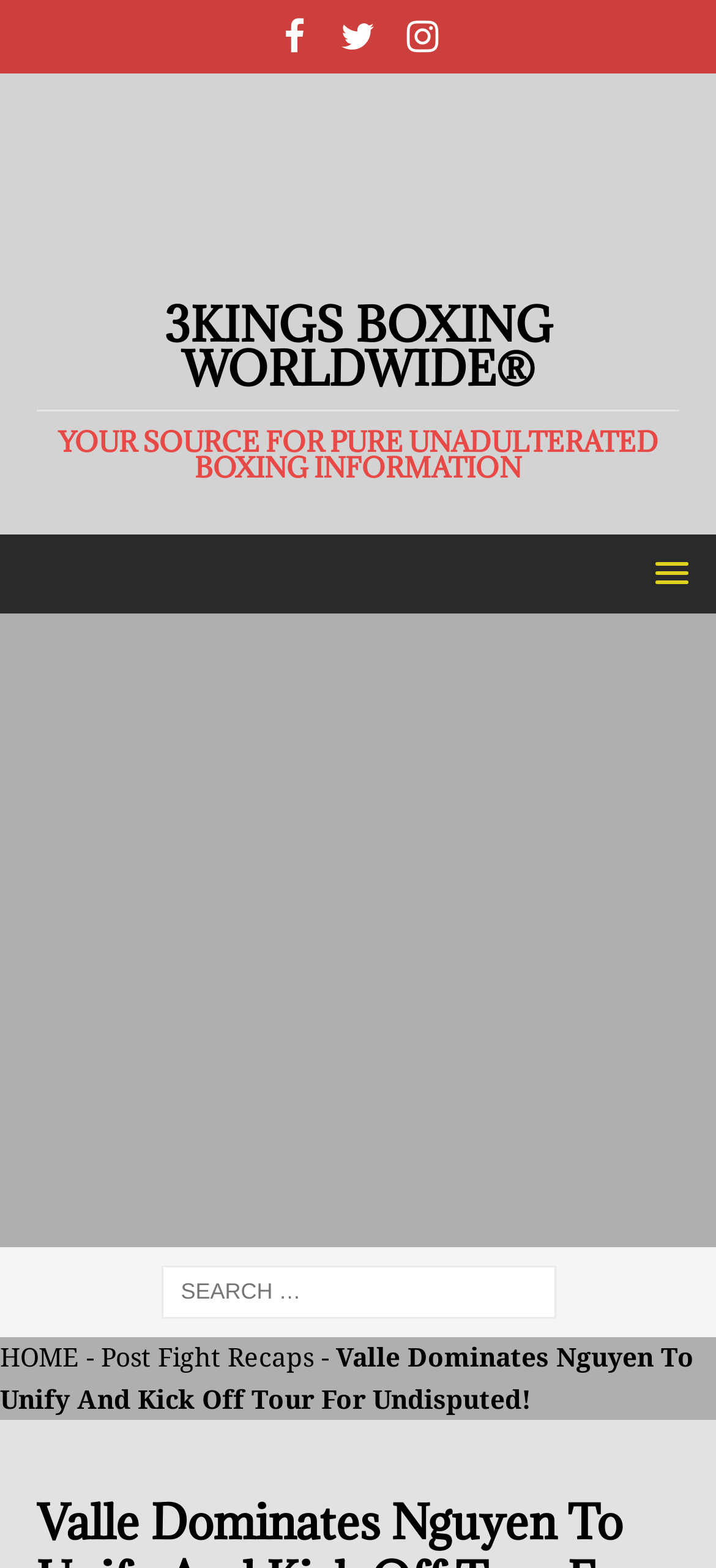Using the information from the screenshot, answer the following question thoroughly:
What is the purpose of the website?

The purpose of the website can be inferred from the text 'YOUR SOURCE FOR PURE UNADULTERATED BOXING INFORMATION' which is displayed prominently at the top of the webpage. This text suggests that the website is a source of information related to boxing.